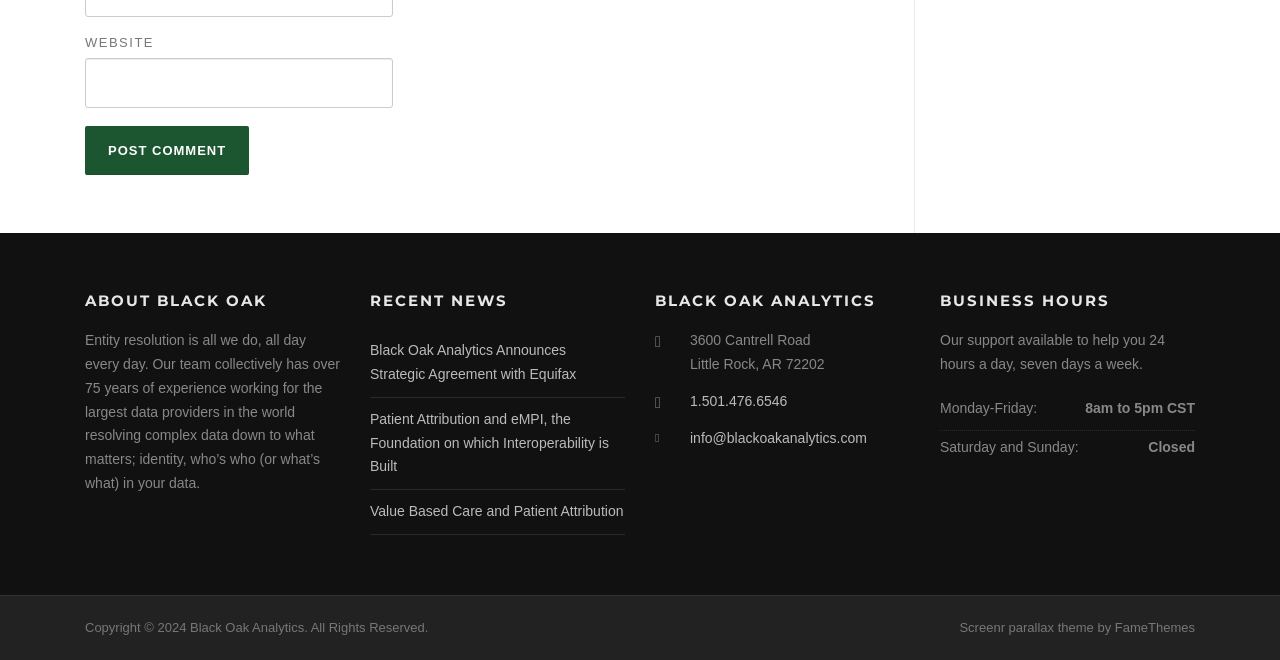Locate the coordinates of the bounding box for the clickable region that fulfills this instruction: "Enter website name".

[0.066, 0.087, 0.307, 0.163]